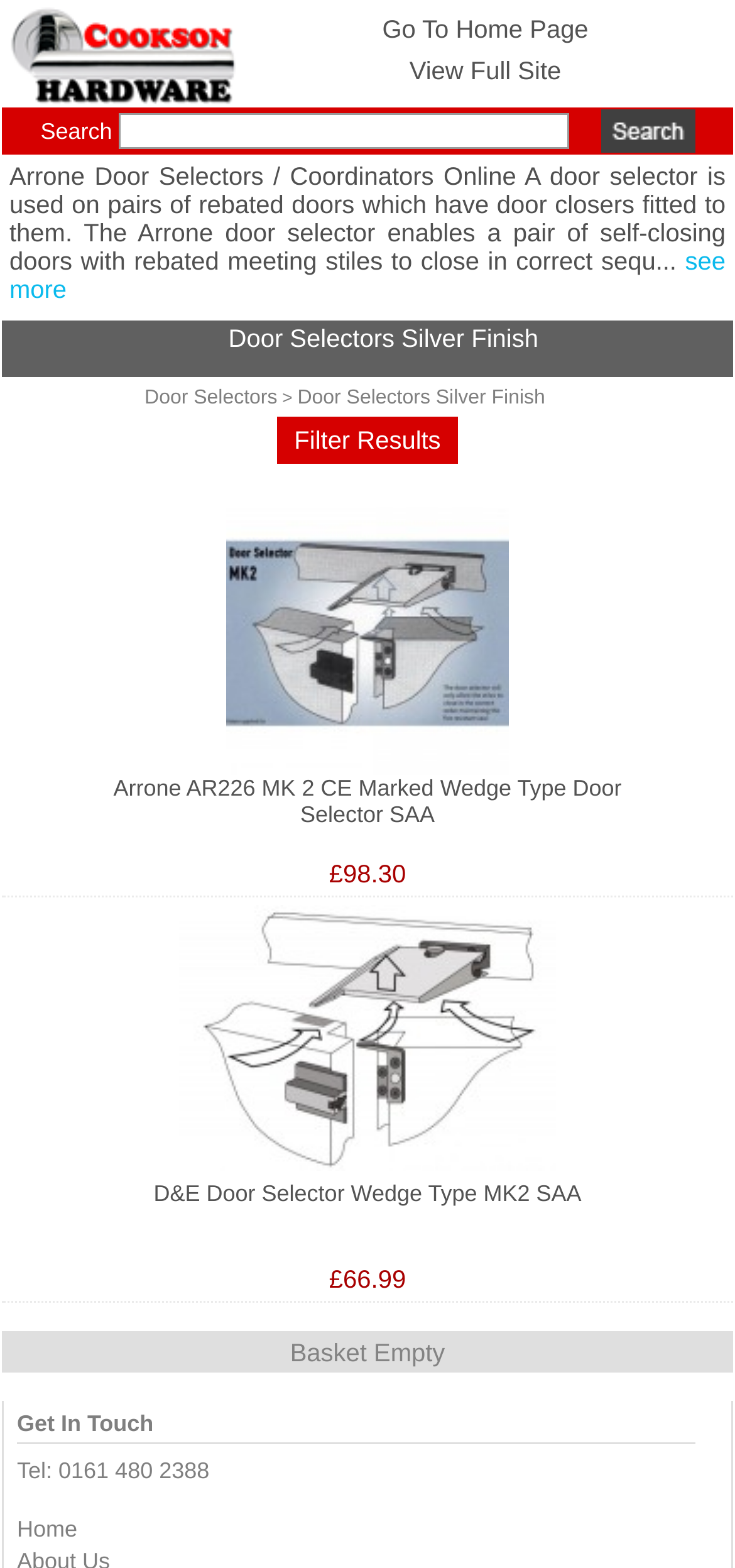Present a detailed account of what is displayed on the webpage.

The webpage is about Cookson Hardware, a website that sells door selectors and coordinators online. At the top left corner, there is a logo image of Cookson Hardware. Below the logo, there are two links: "Go To Home Page" and "View Full Site". 

To the right of the logo, there is a search bar with a text box and a "Submit" button. Next to the search bar, there is a static text "Arrone Door Selectors / Coordinators Online" followed by a brief description of door selectors and a "see more" link.

Below the search bar, there is a heading "Door Selectors Silver Finish" with two links: "Door Selectors" and "Door Selectors Silver Finish". There is also a "Filter Results" button.

The main content of the webpage is a table with multiple rows, each containing a product description, price, and an image. There are three products listed: Arrone AR226 MK 2 CE Marked Wedge Type Door Selector SAA, Arrone AR226 MK 2 CE Marked Wedge Type Door Selector SAA, and D&E Door Selector Wedge Type MK2 SAA. Each product has a link to its details page and an image.

At the bottom of the webpage, there is a link to the basket, which is currently empty. There is also a "Get In Touch" section with contact information, including a phone number and a link to the home page.